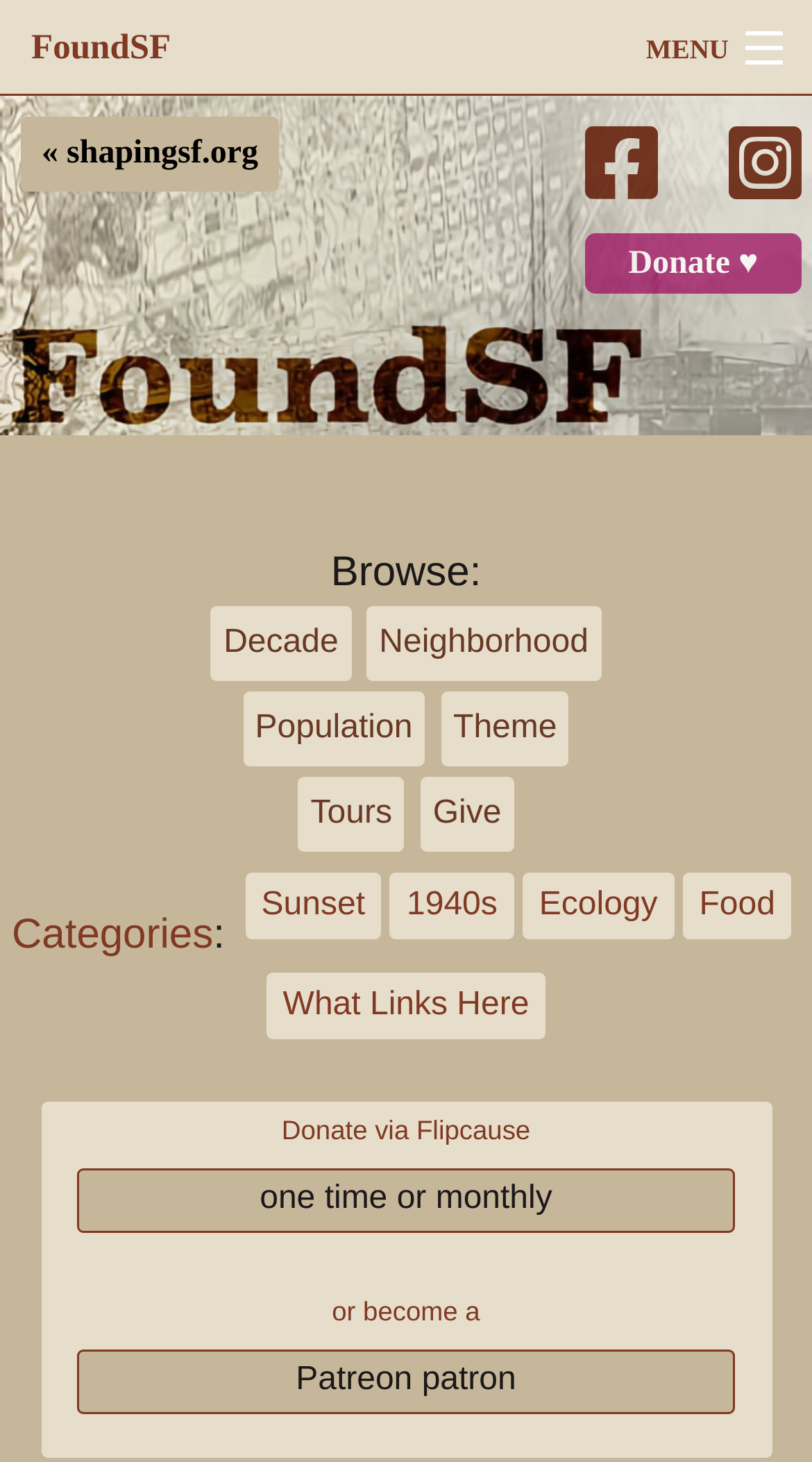What are the categories listed on the webpage?
Please respond to the question with a detailed and well-explained answer.

The categories are listed on the webpage with links to each category, including Decade, Neighborhood, Population, Theme, Tours, and Give, which are located in the middle section of the webpage.